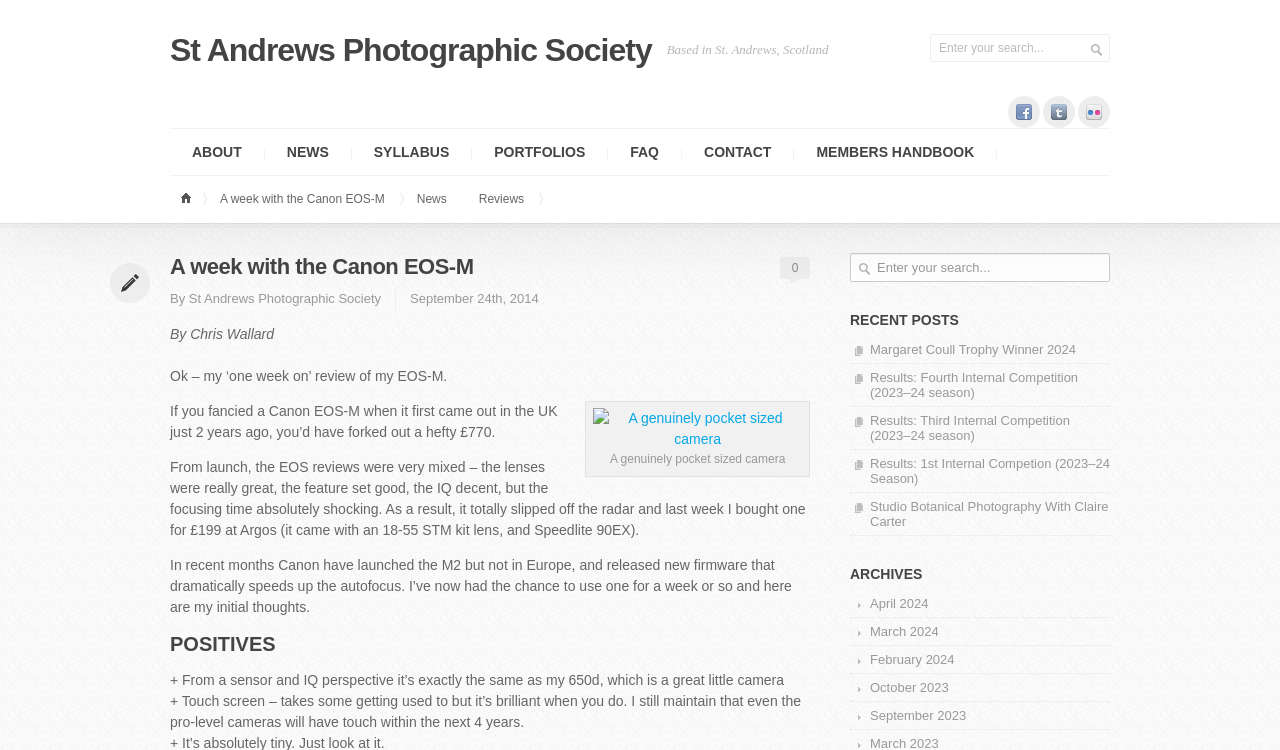Give a one-word or one-phrase response to the question: 
What is the name of the photographic society?

St Andrews Photographic Society